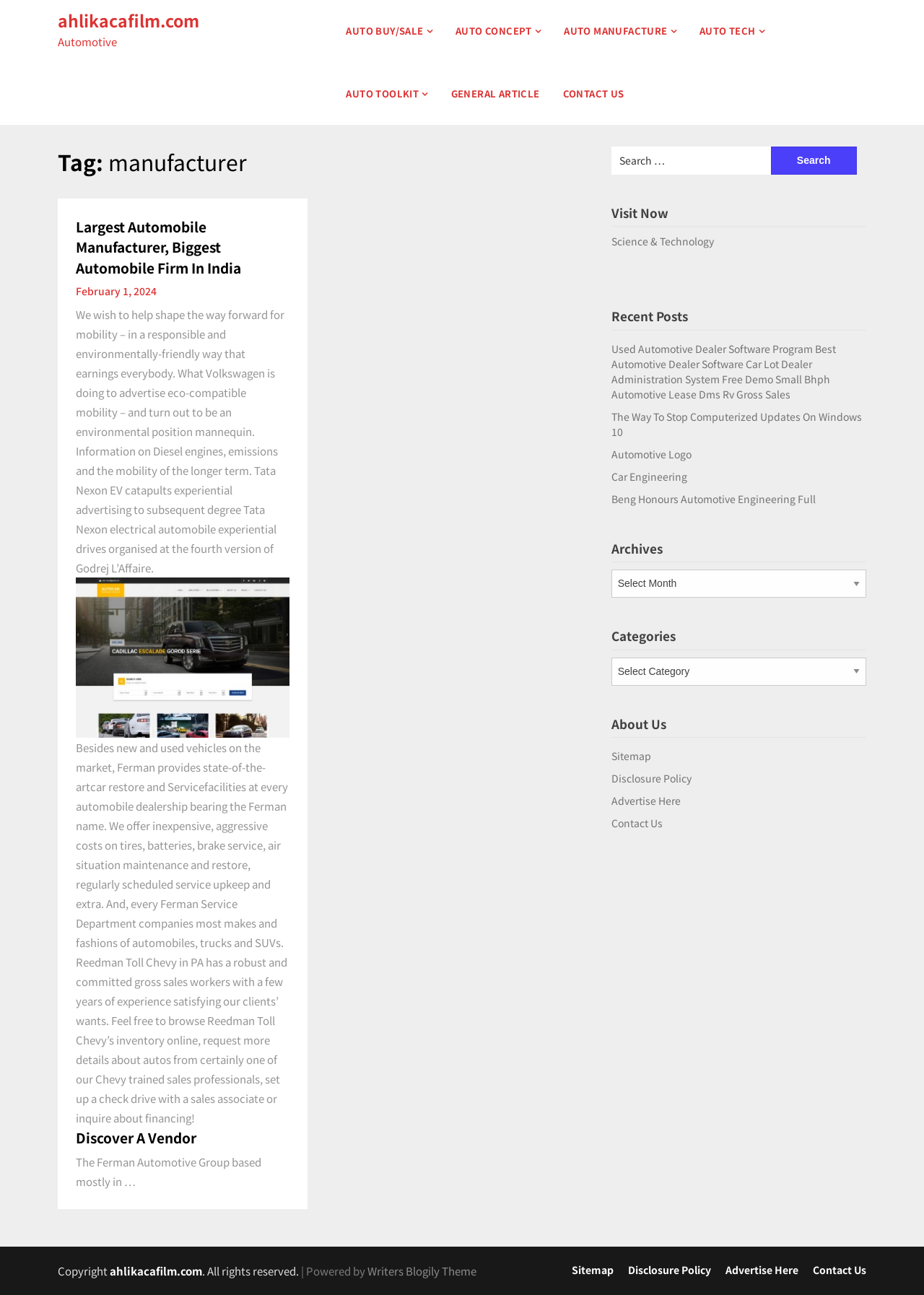What type of content is available in the 'Recent Posts' section?
Could you answer the question in a detailed manner, providing as much information as possible?

In the 'Recent Posts' section, I can see multiple links with descriptive text, such as 'Used Automotive Dealer Software Program Best Automotive Dealer Software Car Lot Dealer Administration System Free Demo Small Bhph Automotive Lease Dms Rv Sales' and 'The Way To Stop Computerized Updates On Windows 10'. This suggests that the 'Recent Posts' section provides links to various articles or blog posts.